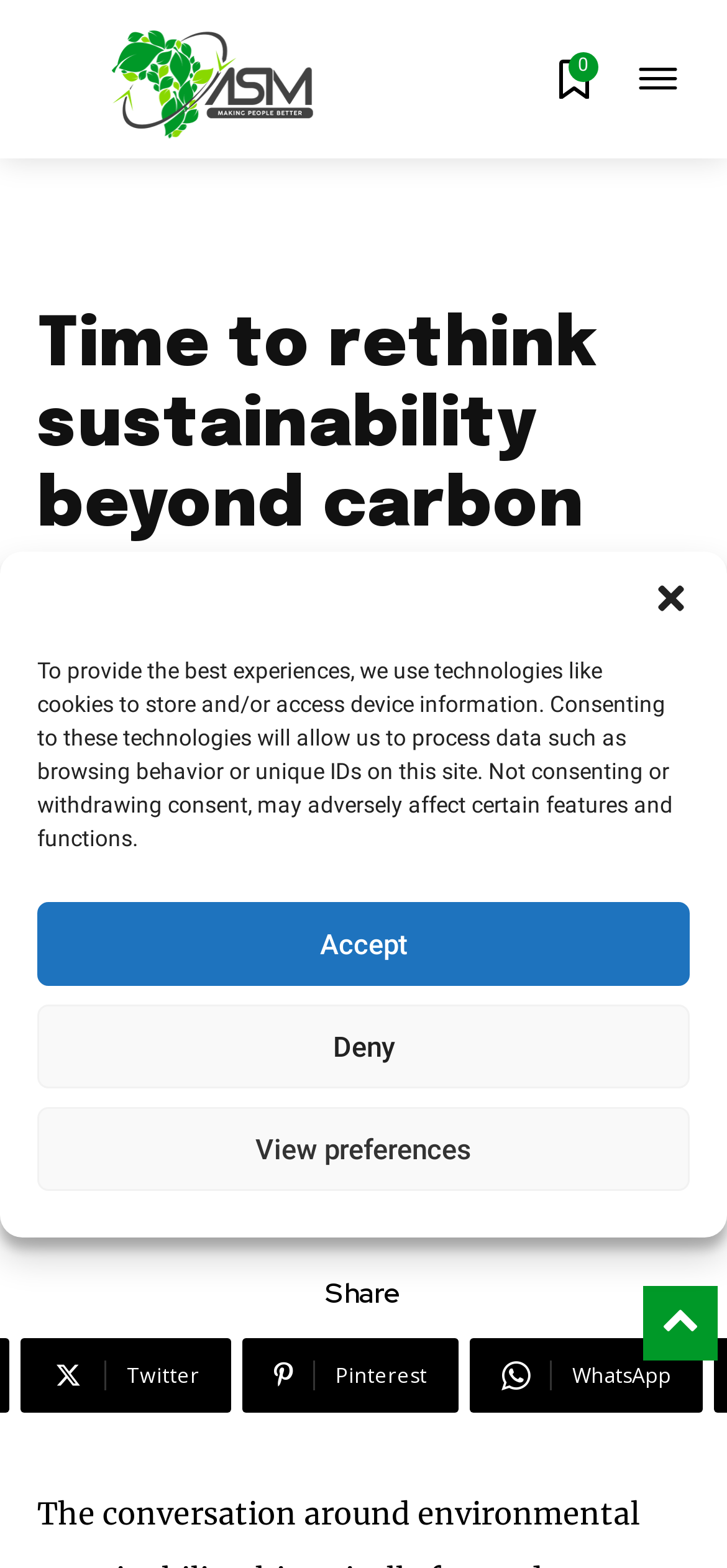Locate the bounding box of the UI element described in the following text: "Environmental Responsibility".

[0.051, 0.42, 0.59, 0.437]